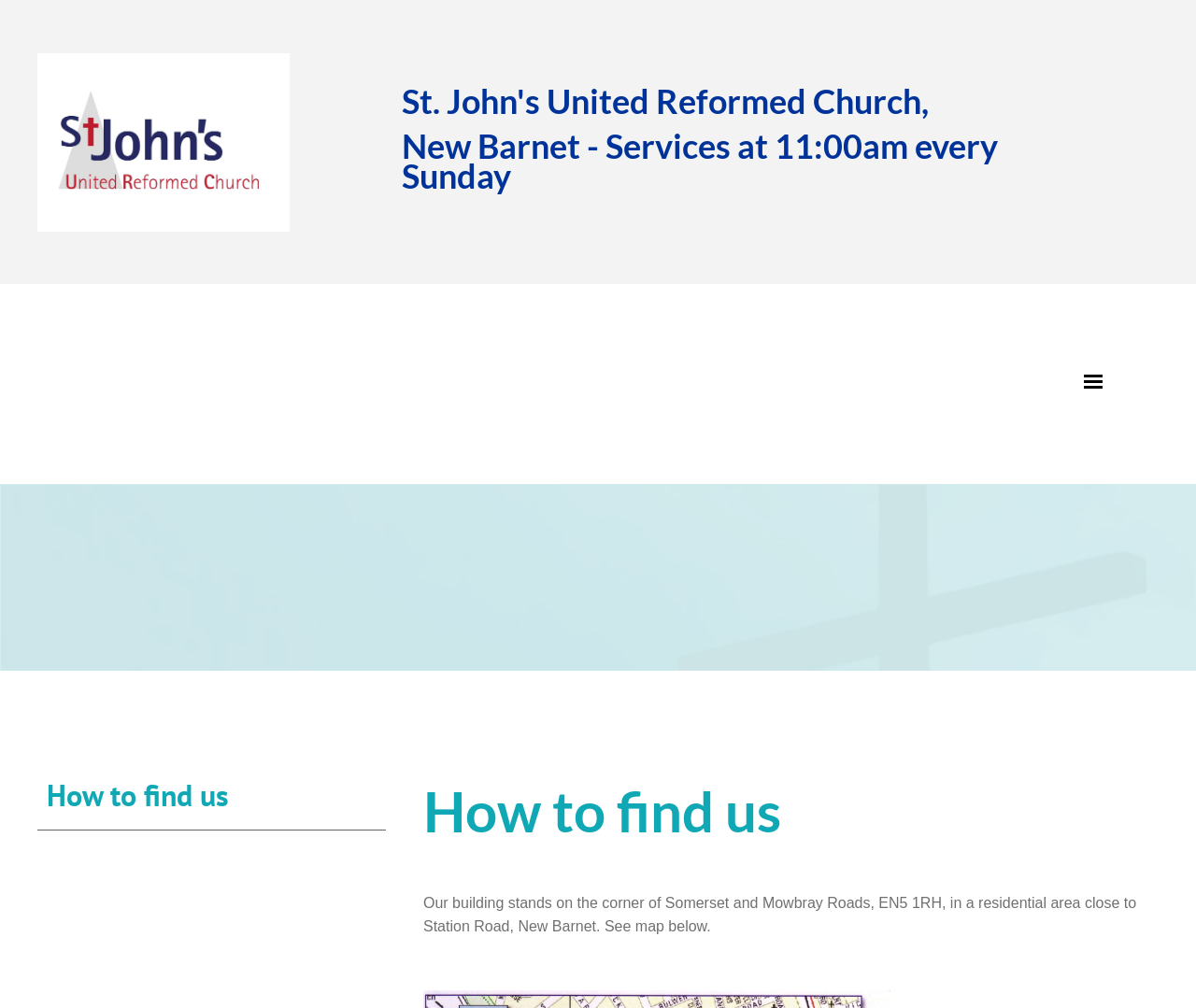Extract the bounding box coordinates for the UI element described as: "Header Text Footer Text".

[0.0, 0.48, 1.0, 0.665]